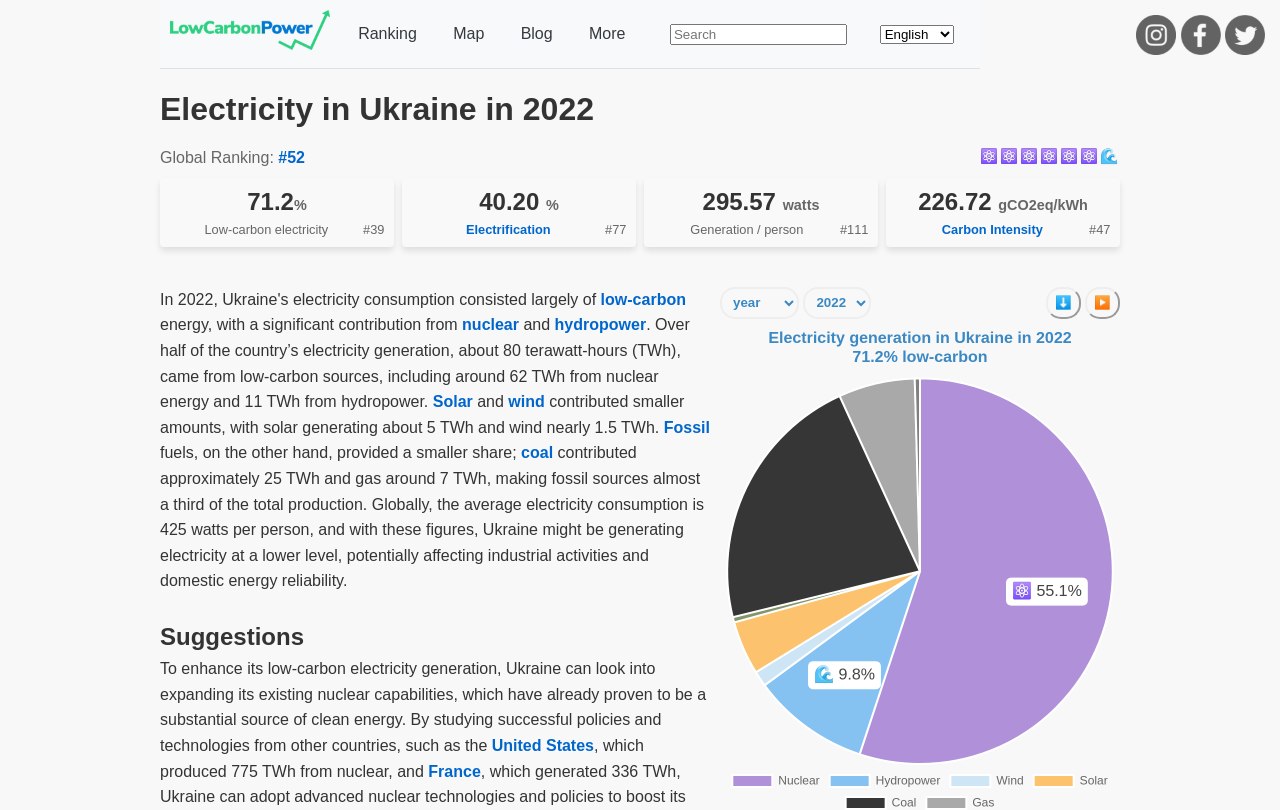From the webpage screenshot, predict the bounding box coordinates (top-left x, top-left y, bottom-right x, bottom-right y) for the UI element described here: Carbon Intensity

[0.736, 0.274, 0.815, 0.292]